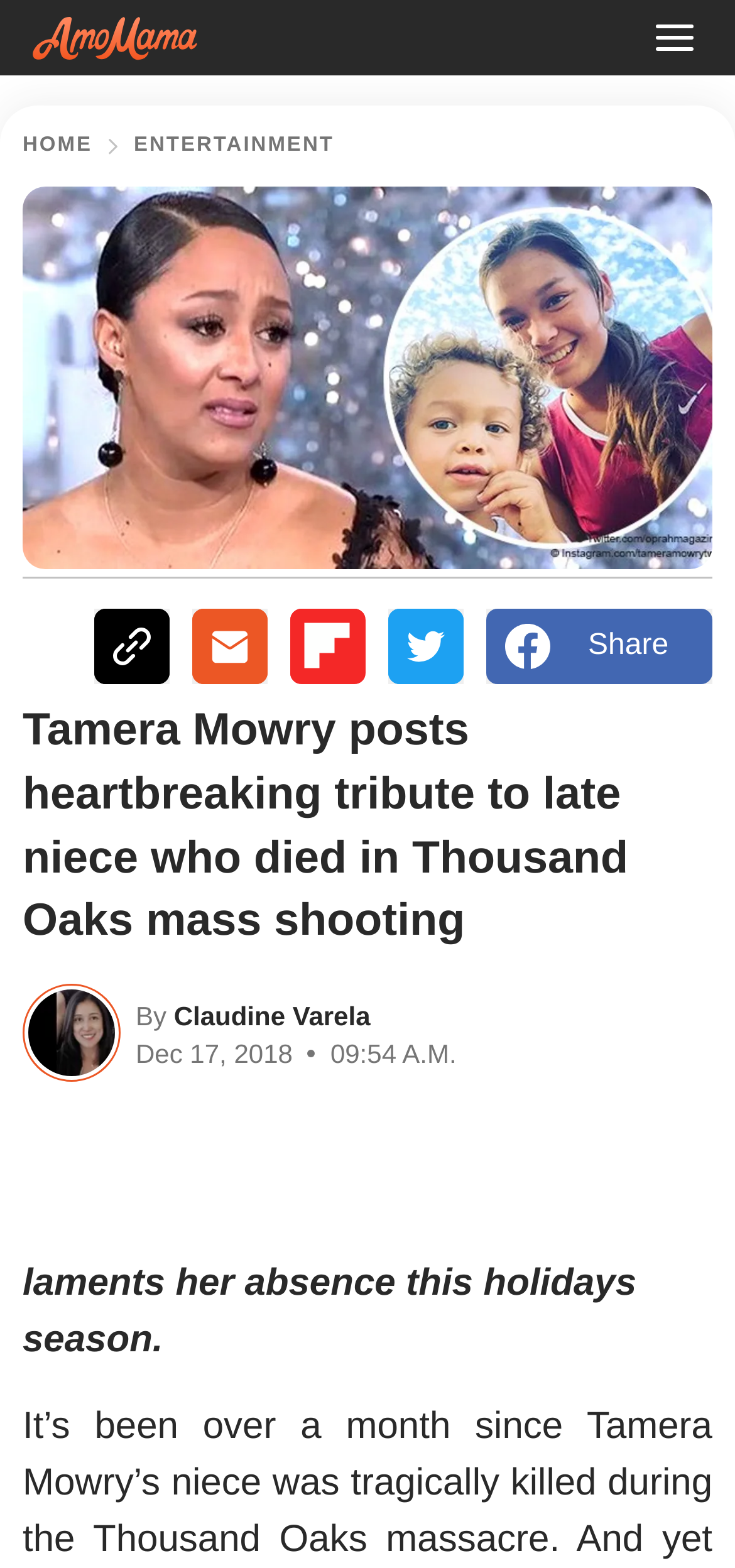Identify the bounding box coordinates of the part that should be clicked to carry out this instruction: "Read the article by Claudine Varela".

[0.227, 0.634, 0.504, 0.658]